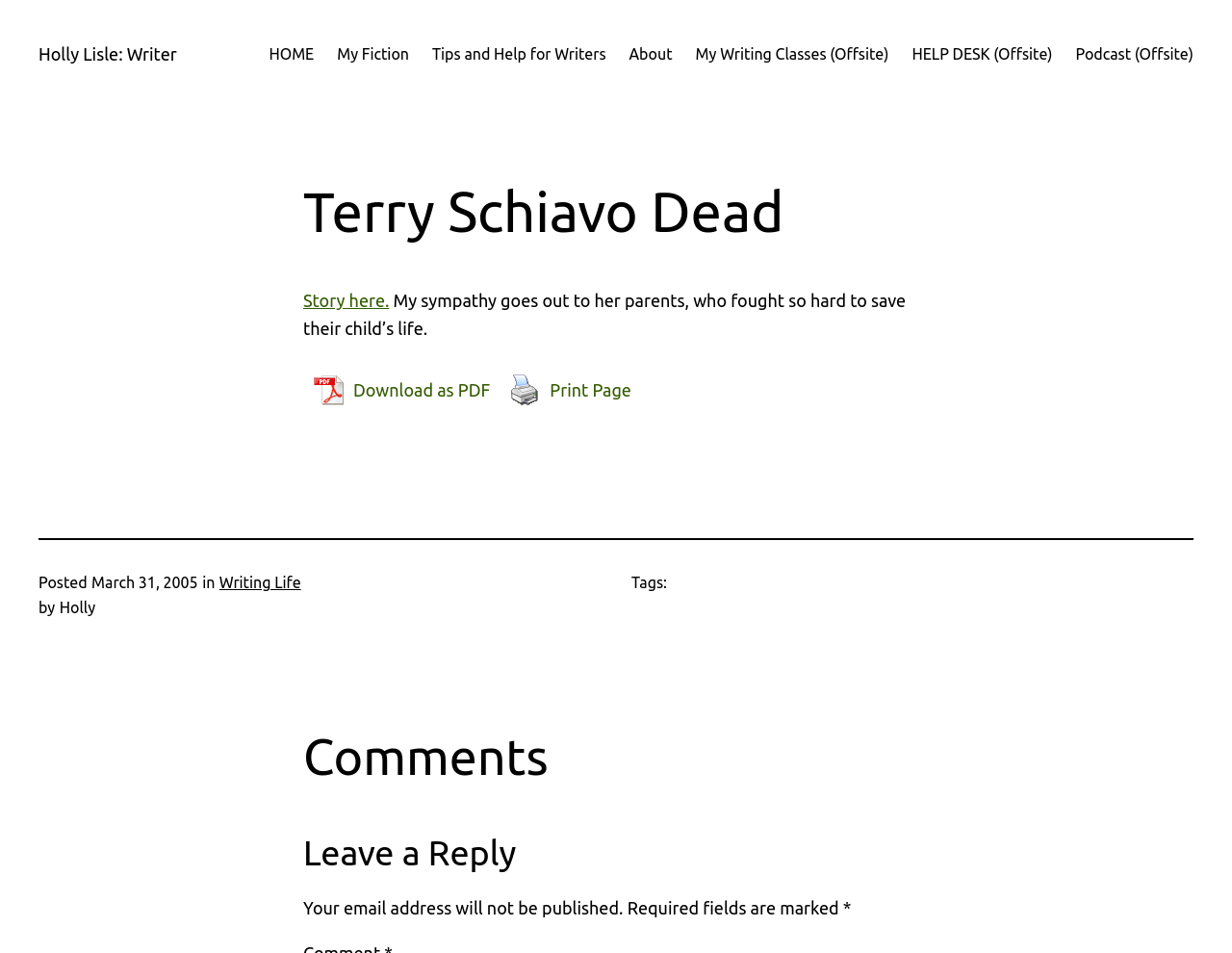Please identify the bounding box coordinates of the clickable area that will allow you to execute the instruction: "visit Writing Life category".

[0.178, 0.602, 0.244, 0.621]